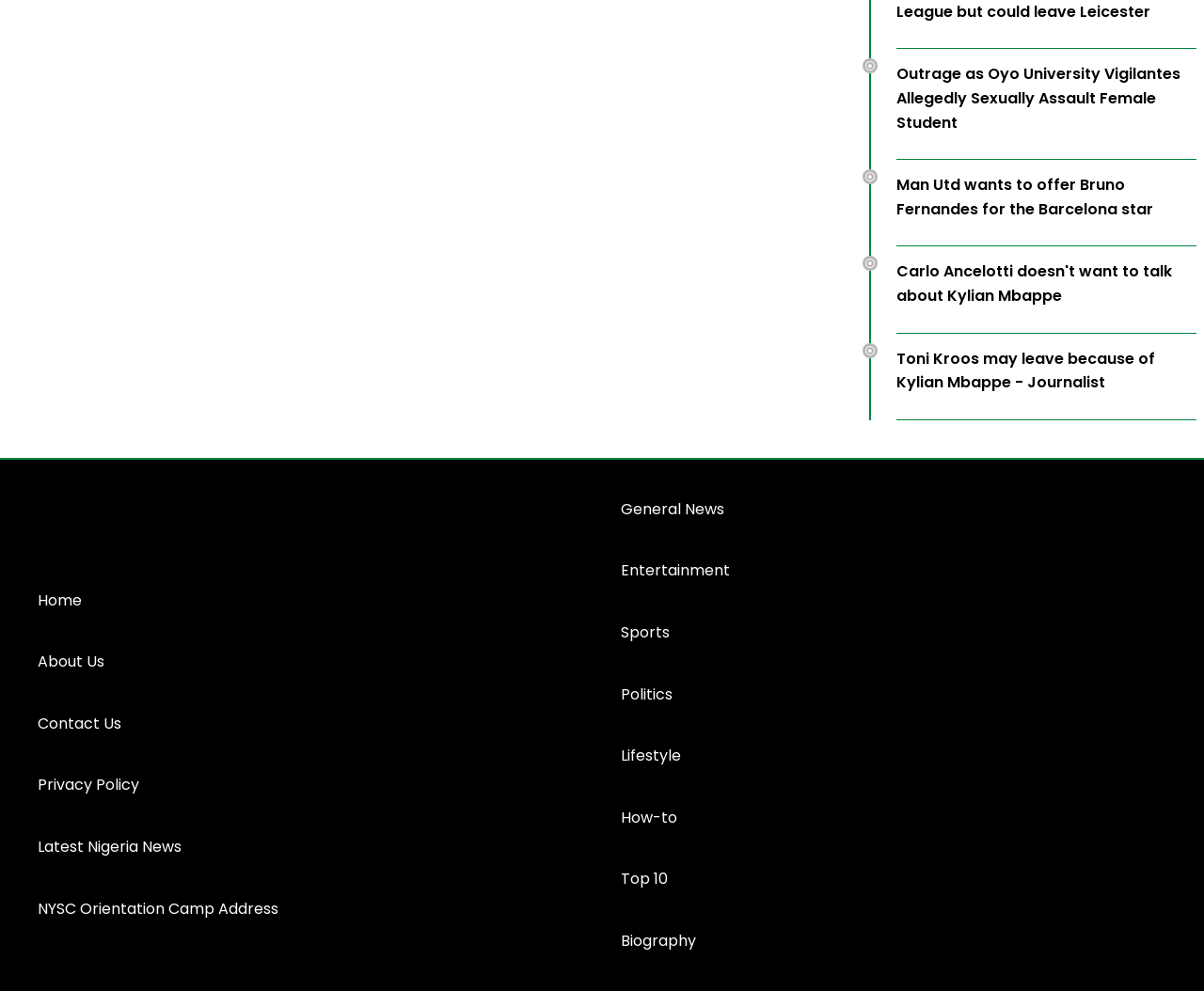Extract the bounding box coordinates for the described element: "Entertainment". The coordinates should be represented as four float numbers between 0 and 1: [left, top, right, bottom].

[0.5, 0.545, 0.622, 0.607]